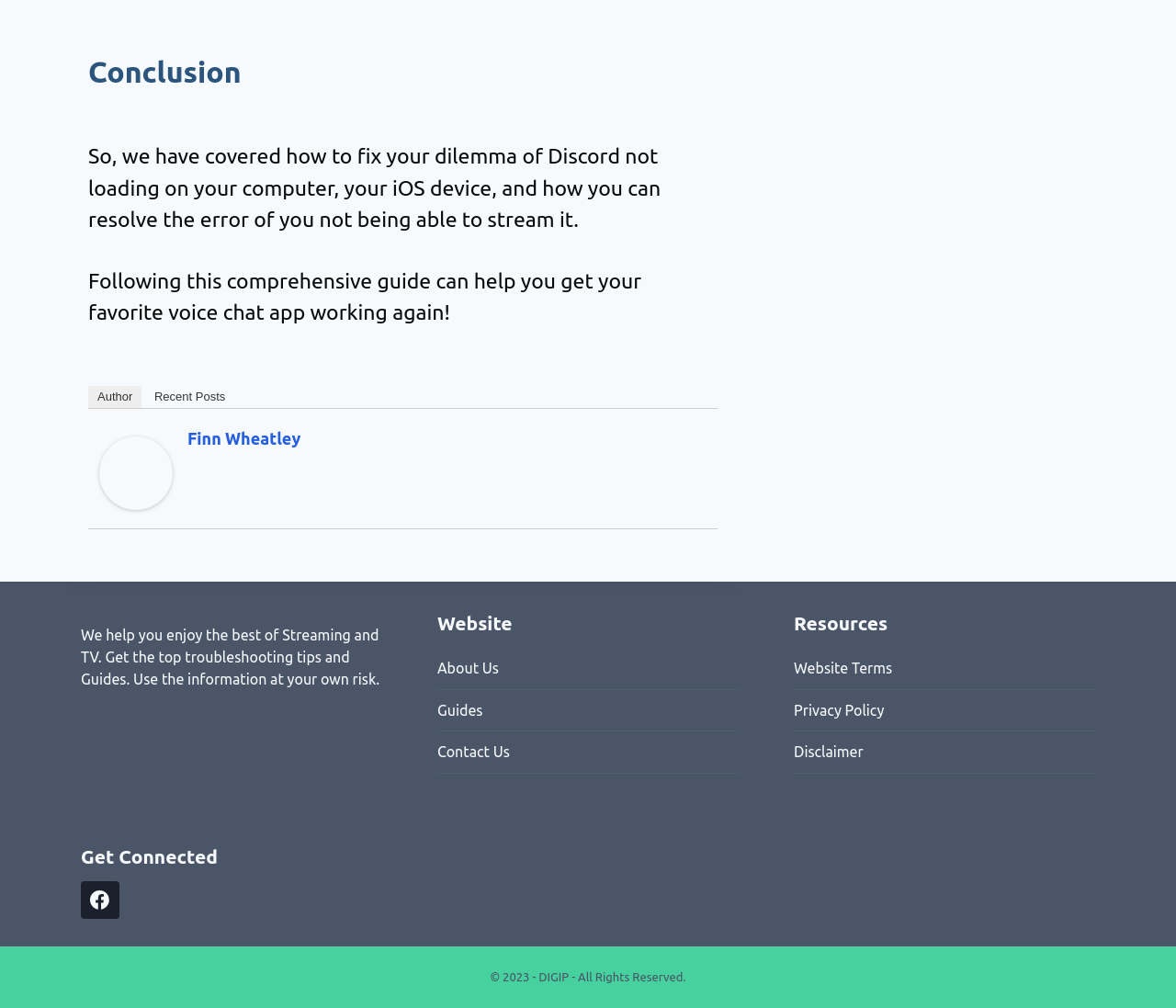Could you find the bounding box coordinates of the clickable area to complete this instruction: "Visit the 'Recent Posts' page"?

[0.123, 0.383, 0.199, 0.405]